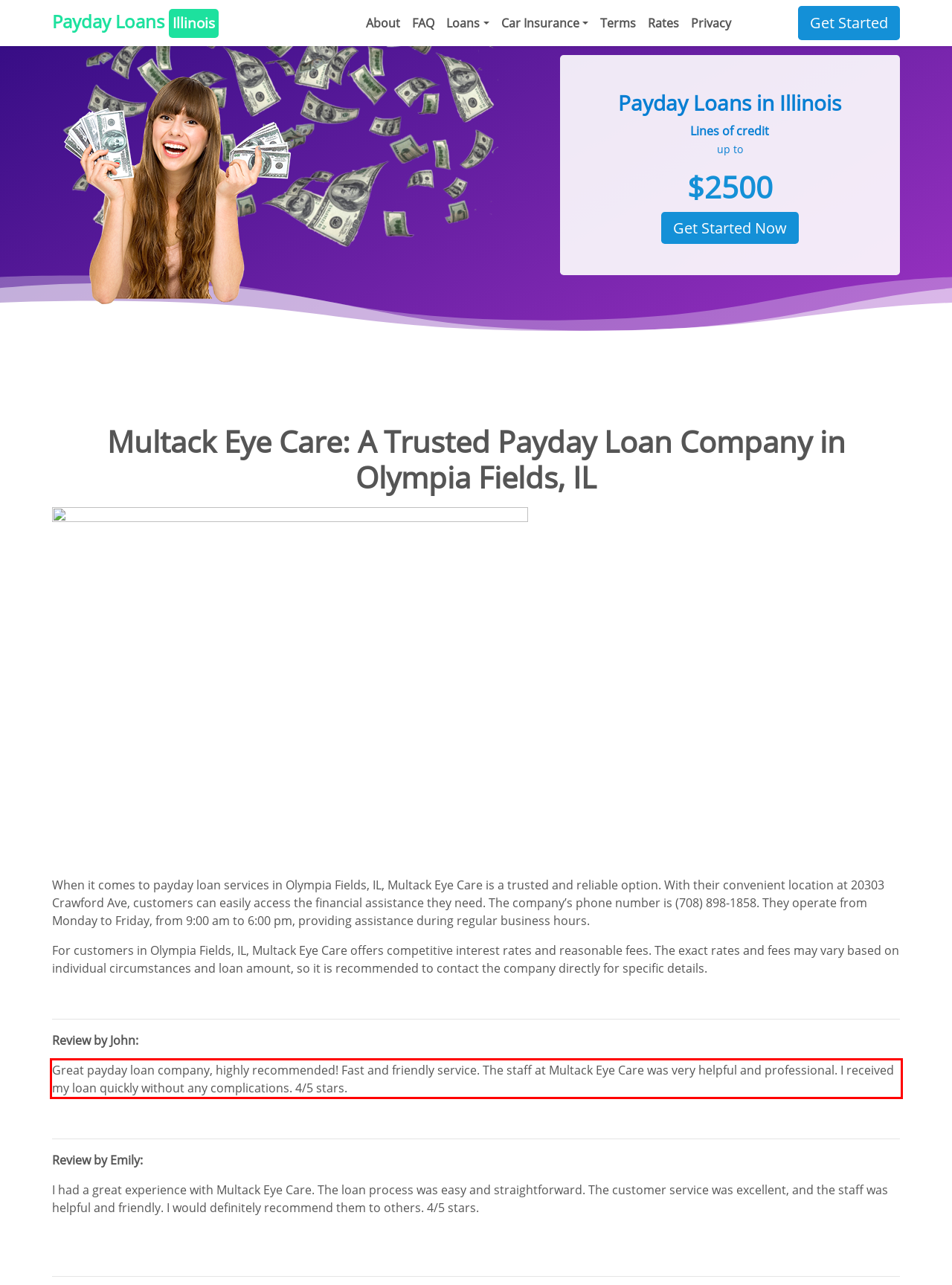The screenshot provided shows a webpage with a red bounding box. Apply OCR to the text within this red bounding box and provide the extracted content.

Great payday loan company, highly recommended! Fast and friendly service. The staff at Multack Eye Care was very helpful and professional. I received my loan quickly without any complications. 4/5 stars.